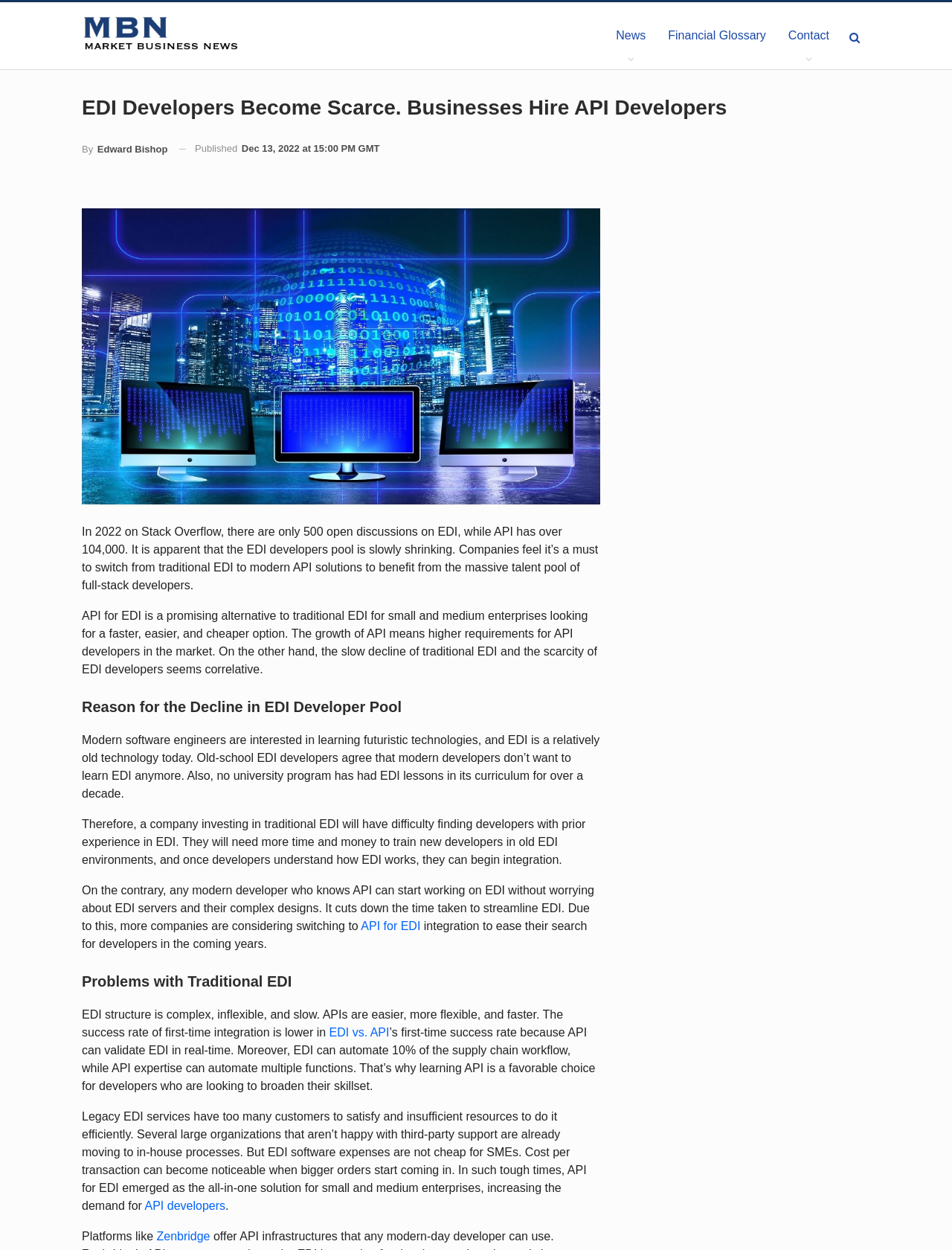Please mark the bounding box coordinates of the area that should be clicked to carry out the instruction: "Go to the cost of living support page".

None